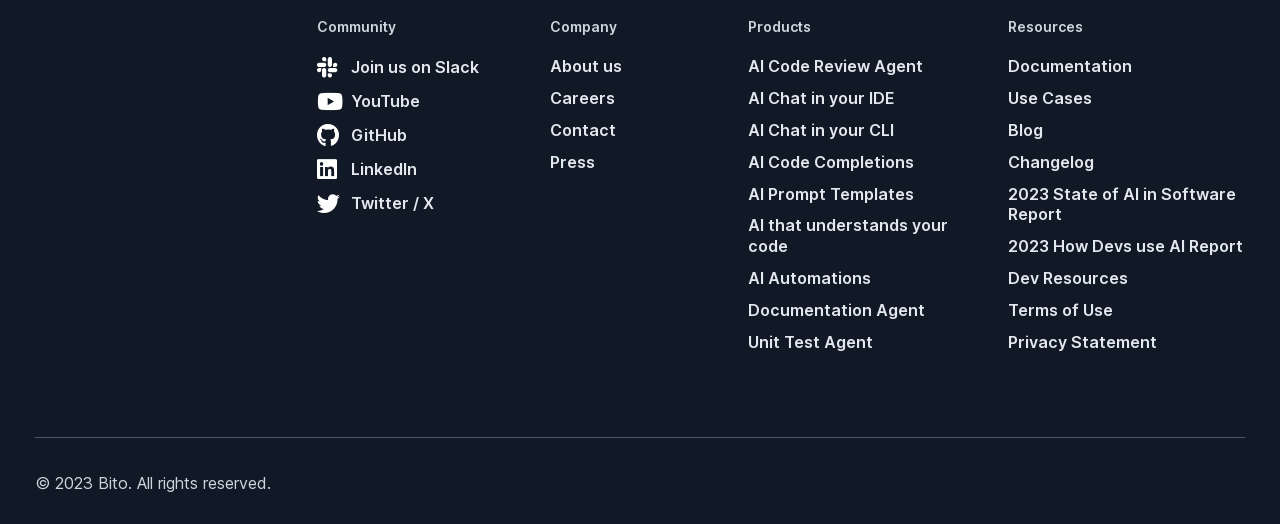Bounding box coordinates are specified in the format (top-left x, top-left y, bottom-right x, bottom-right y). All values are floating point numbers bounded between 0 and 1. Please provide the bounding box coordinate of the region this sentence describes: GitHub

[0.248, 0.237, 0.414, 0.281]